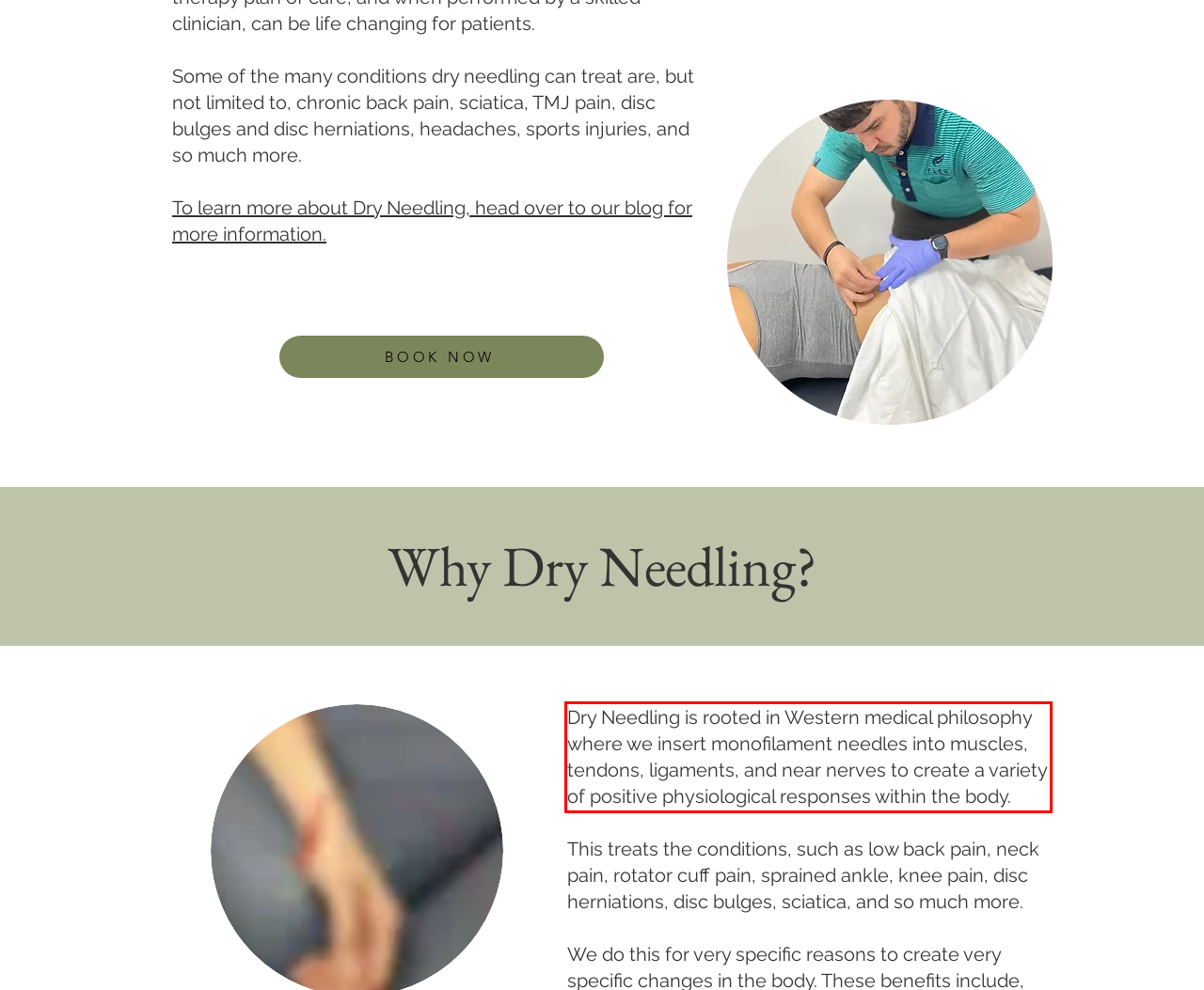You have a screenshot with a red rectangle around a UI element. Recognize and extract the text within this red bounding box using OCR.

Dry Needling is rooted in Western medical philosophy where we insert monofilament needles into muscles, tendons, ligaments, and near nerves to create a variety of positive physiological responses within the body.